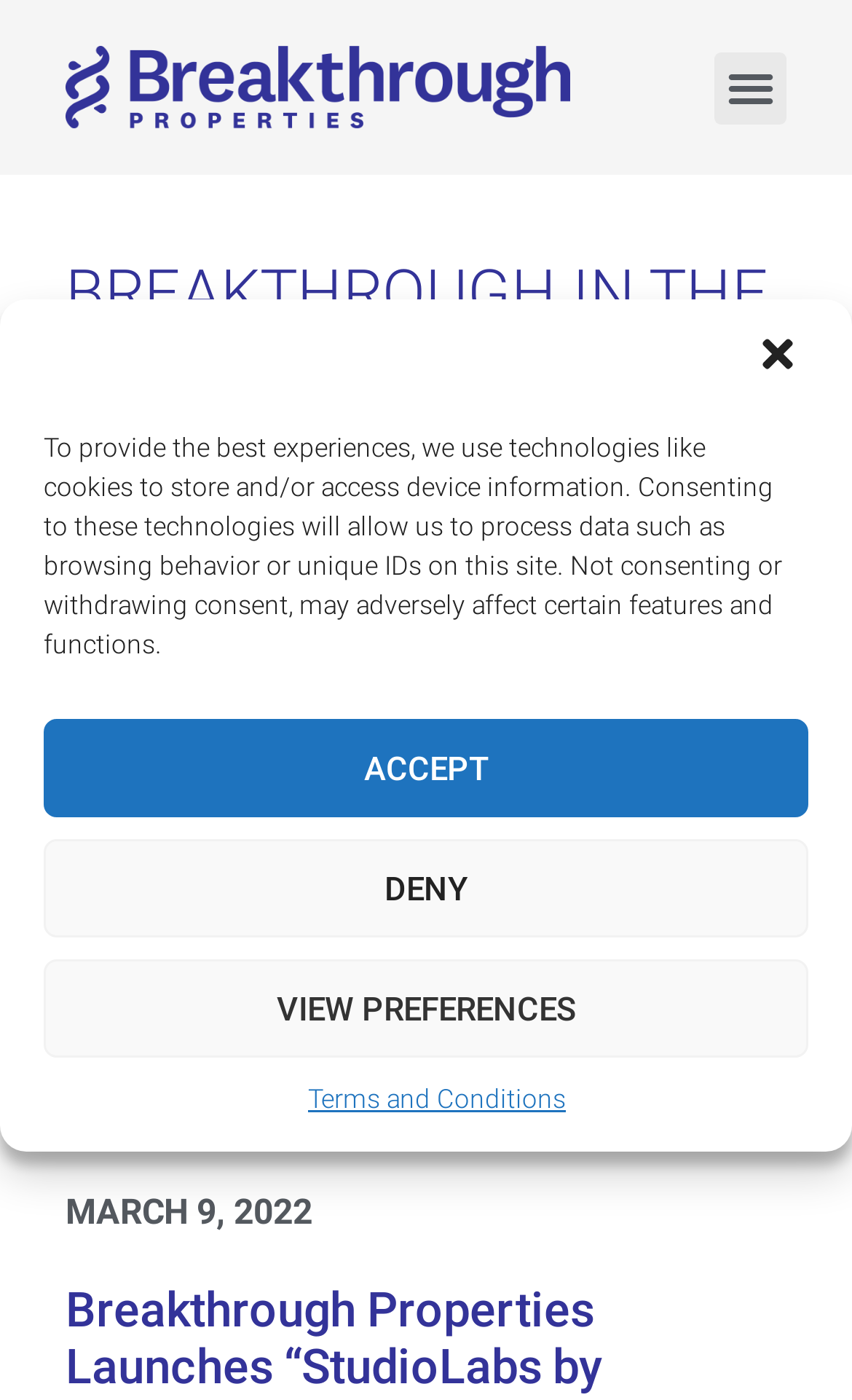Provide a one-word or short-phrase answer to the question:
What is the name of the company launching StudioLabs?

Breakthrough Properties